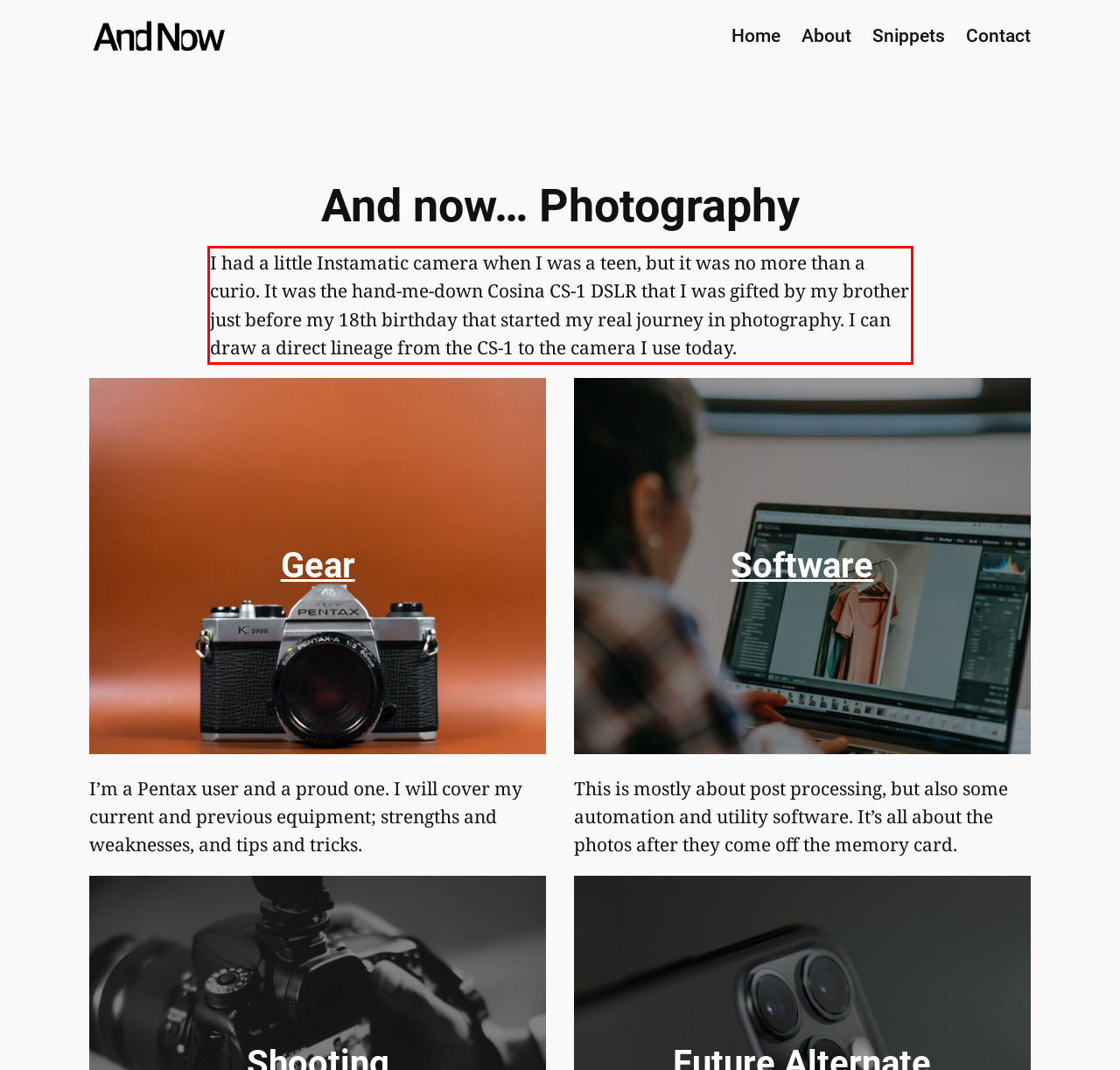From the given screenshot of a webpage, identify the red bounding box and extract the text content within it.

I had a little Instamatic camera when I was a teen, but it was no more than a curio. It was the hand-me-down Cosina CS-1 DSLR that I was gifted by my brother just before my 18th birthday that started my real journey in photography. I can draw a direct lineage from the CS-1 to the camera I use today.